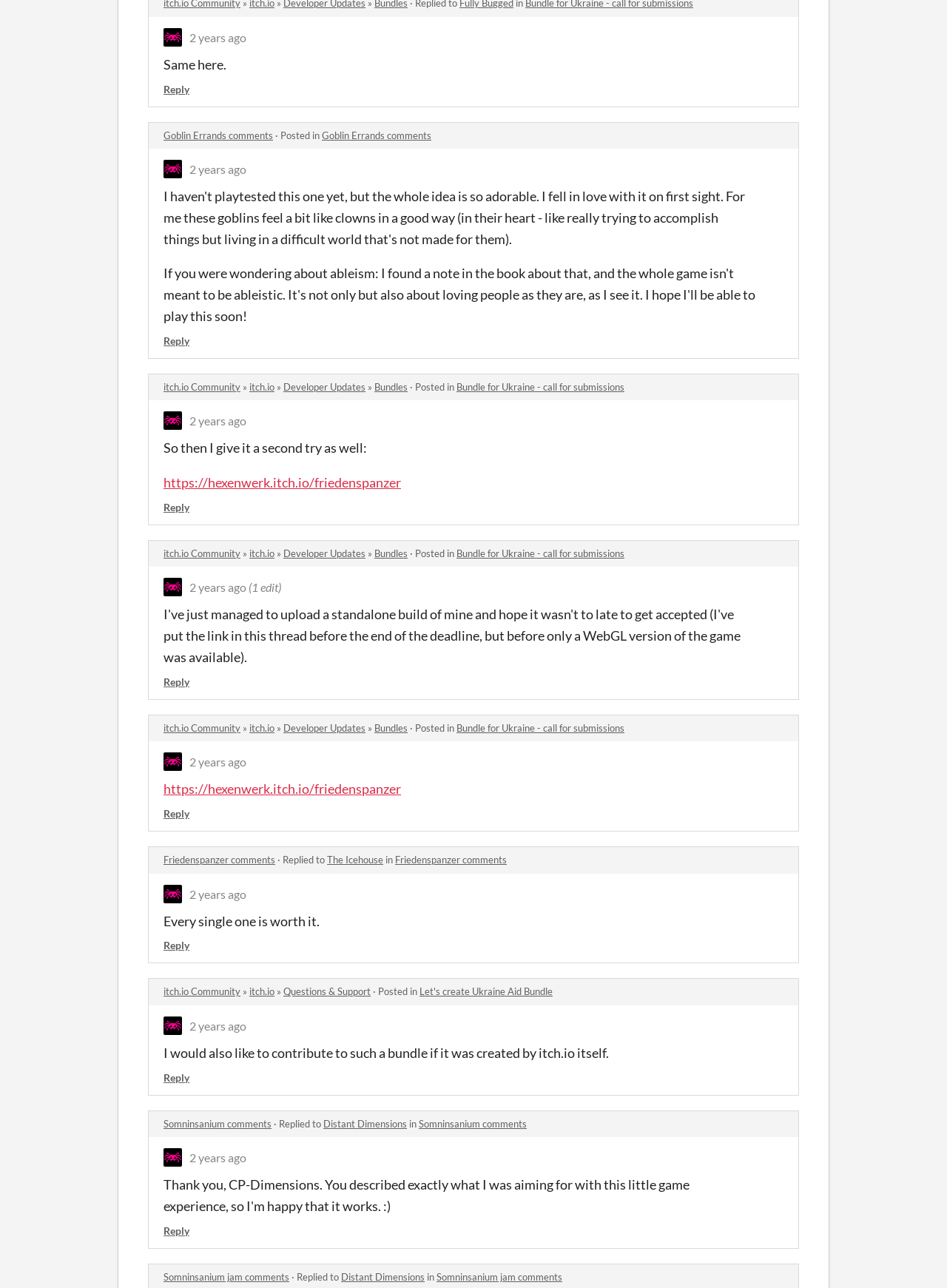Respond to the question below with a concise word or phrase:
How many comments are there on the webpage?

At least 7